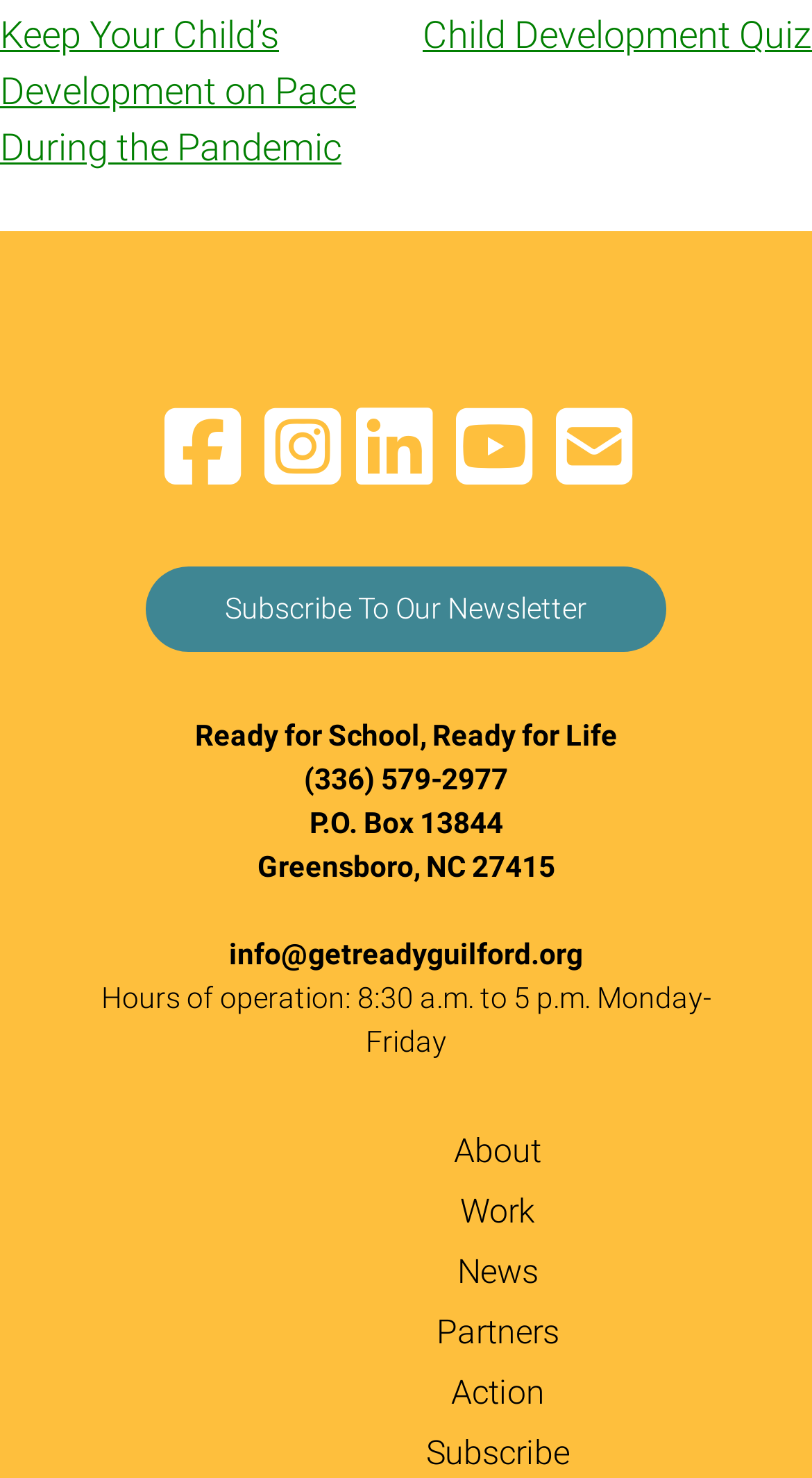Please find the bounding box coordinates of the section that needs to be clicked to achieve this instruction: "Take the child development quiz".

[0.521, 0.009, 1.0, 0.038]